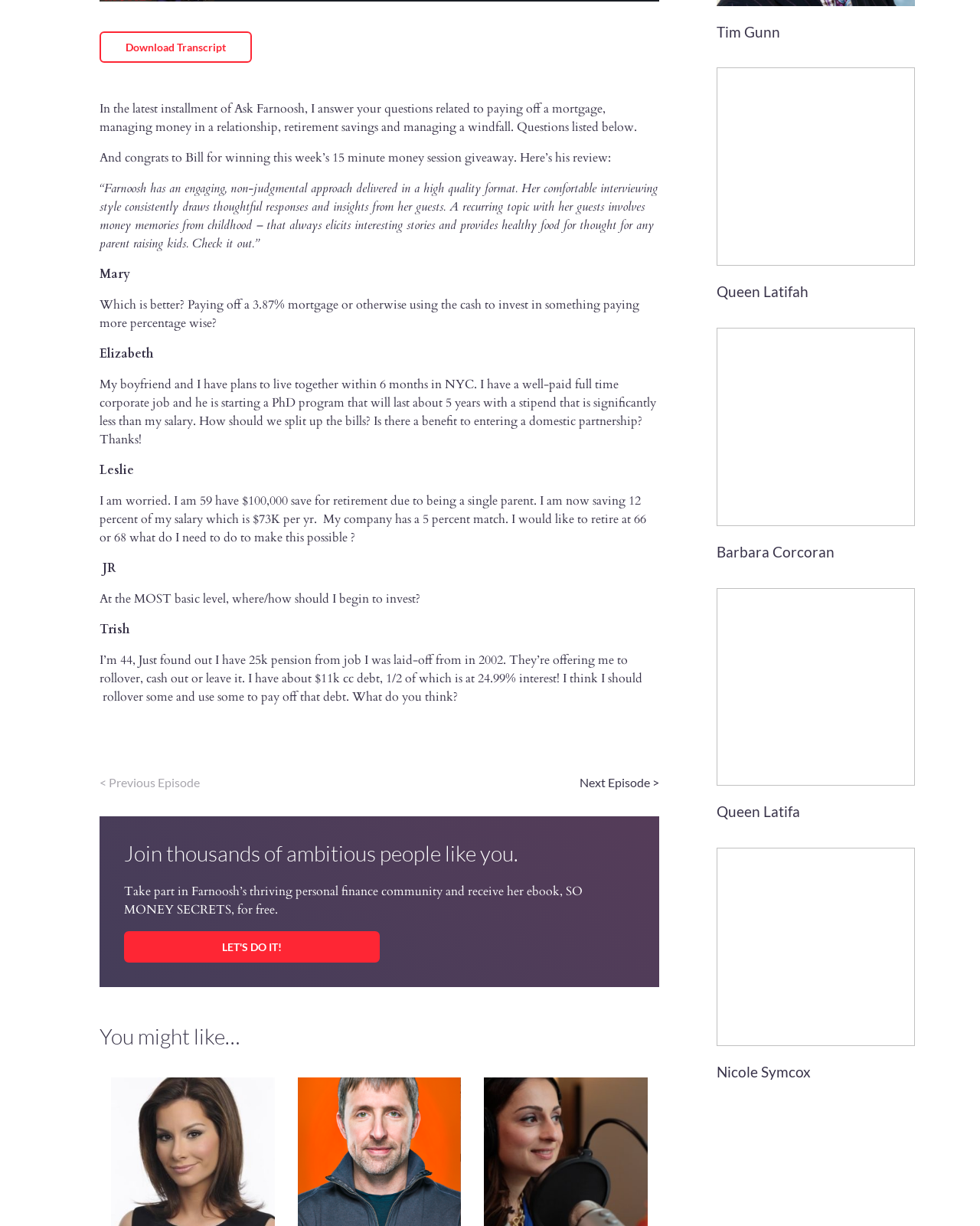Please locate the bounding box coordinates of the element's region that needs to be clicked to follow the instruction: "Read the post from Elizabeth". The bounding box coordinates should be provided as four float numbers between 0 and 1, i.e., [left, top, right, bottom].

[0.102, 0.307, 0.67, 0.366]